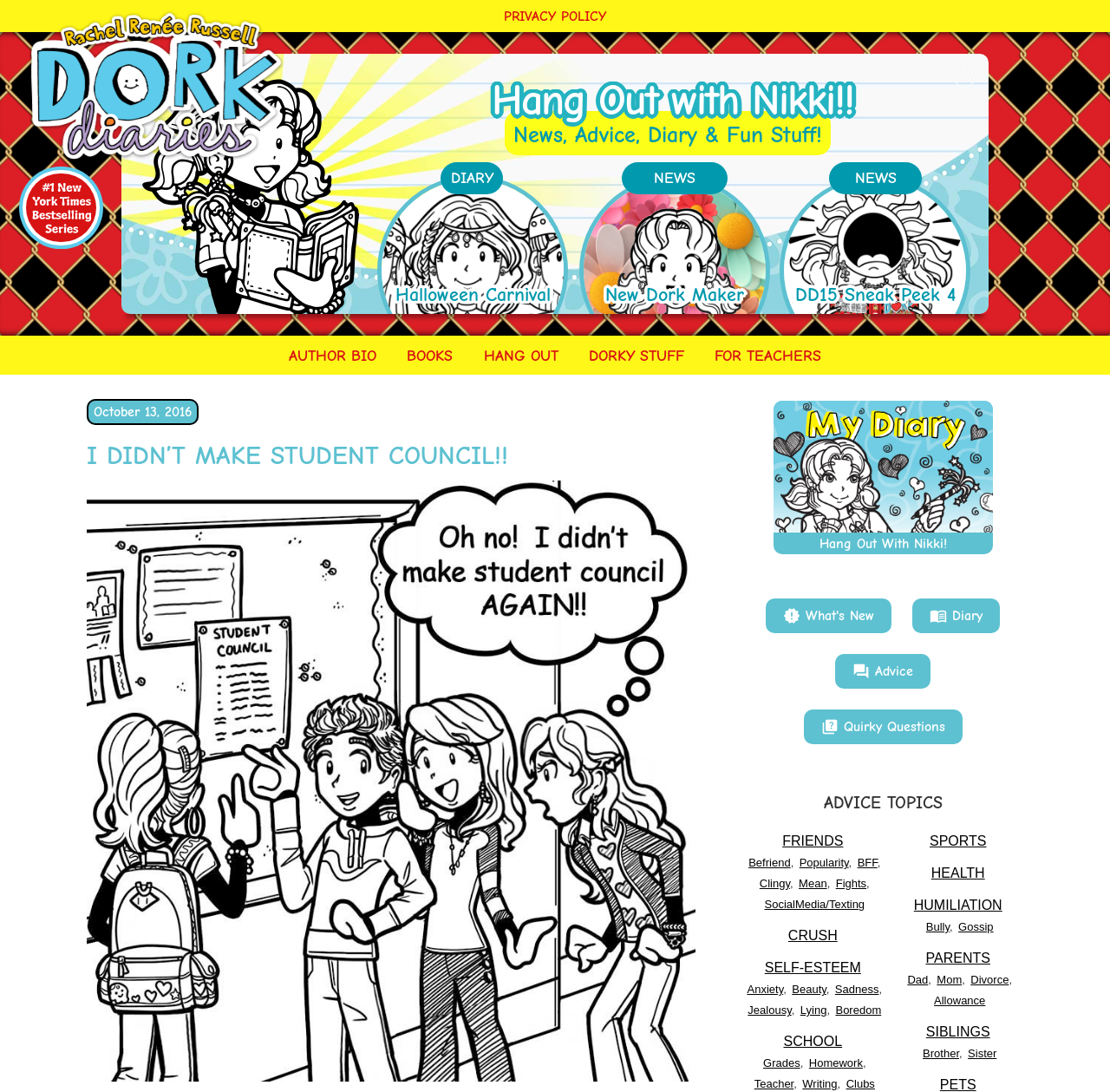Please give a succinct answer using a single word or phrase:
What is the title of the diary entry?

I DIDN'T MAKE STUDENT COUNCIL!!